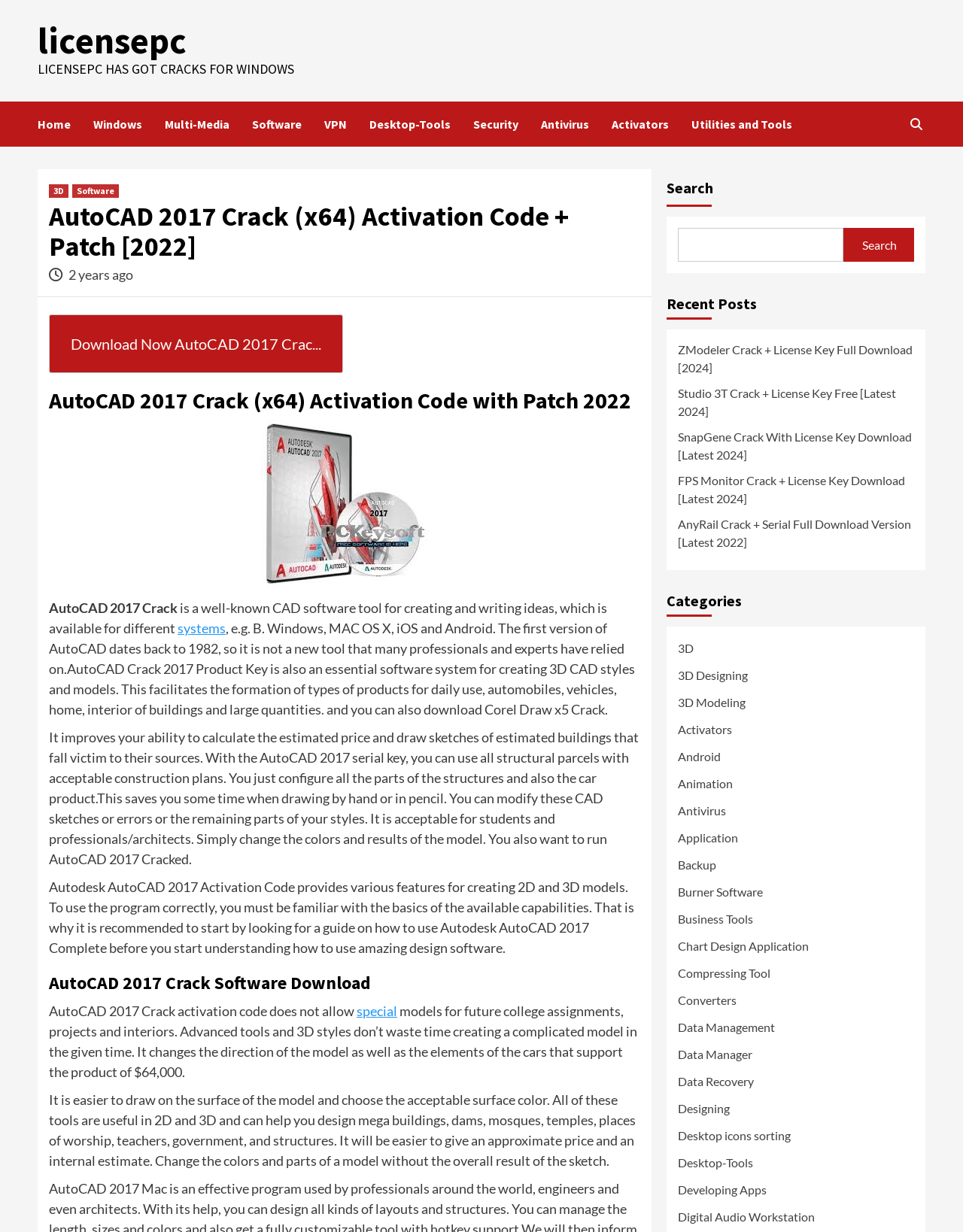Identify the bounding box coordinates of the clickable region necessary to fulfill the following instruction: "Go to the 'Home' page". The bounding box coordinates should be four float numbers between 0 and 1, i.e., [left, top, right, bottom].

[0.039, 0.082, 0.097, 0.119]